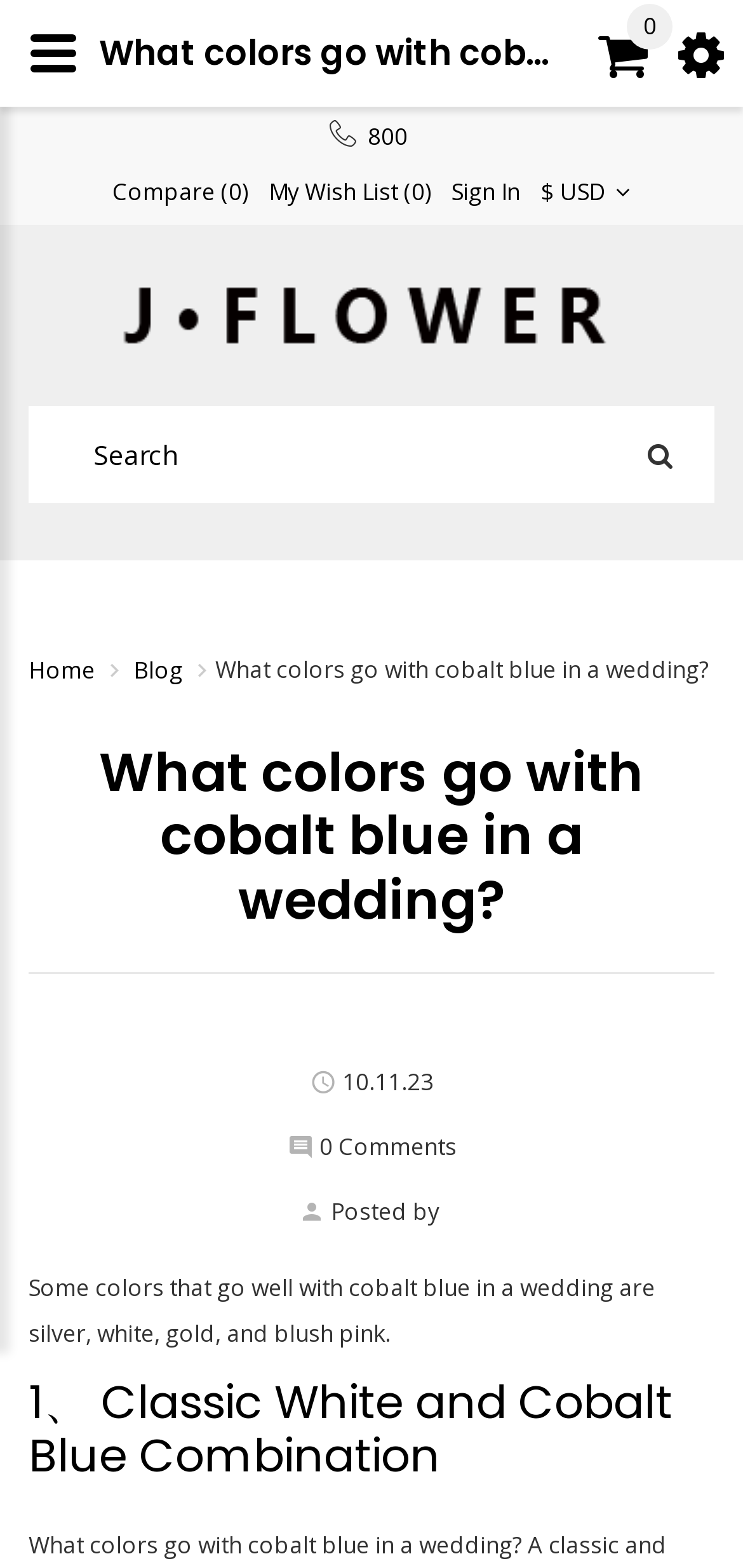Respond with a single word or phrase:
How many comments are there on the webpage?

0